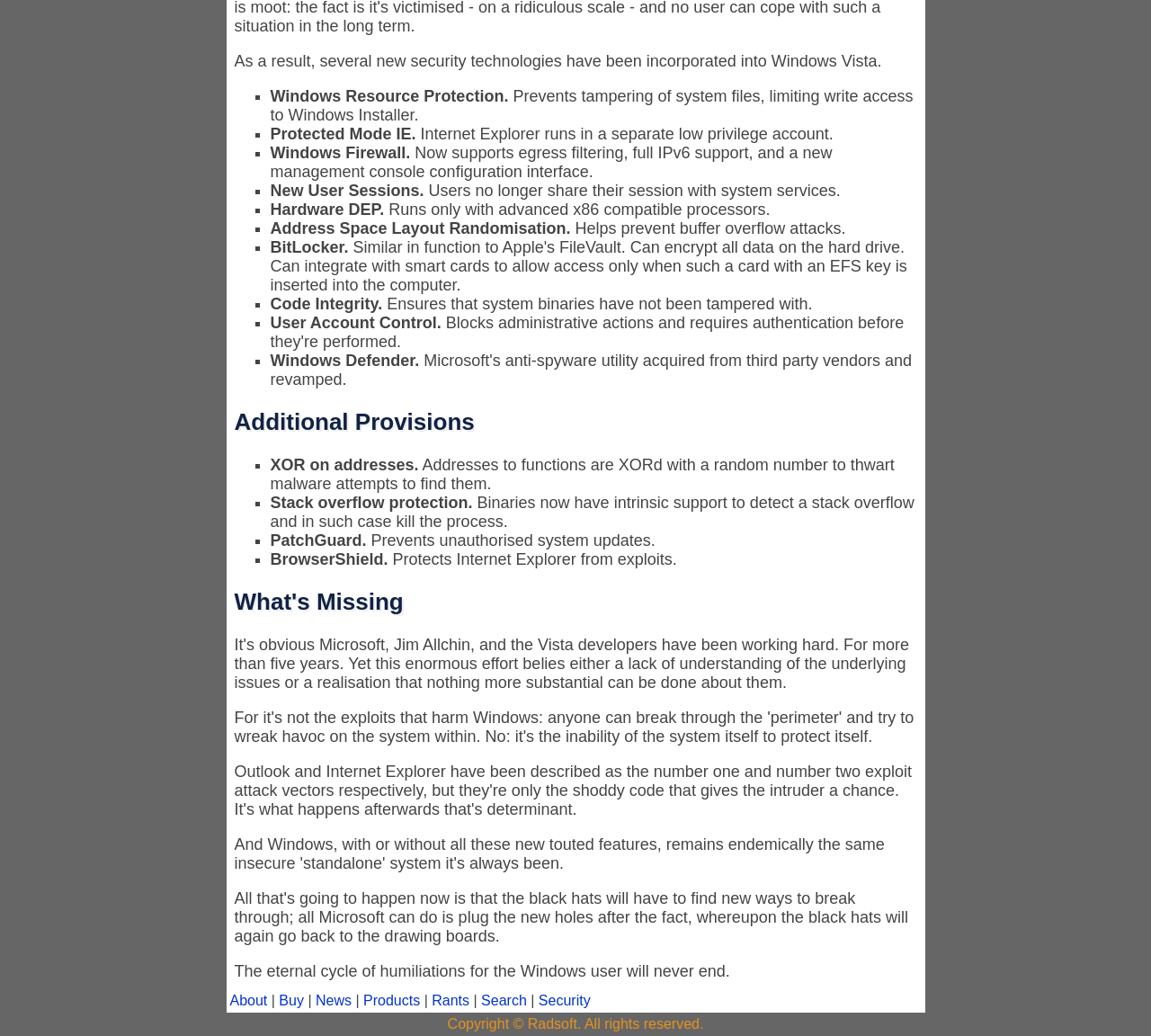What is the main topic of this webpage?
Look at the image and provide a short answer using one word or a phrase.

Windows Vista security